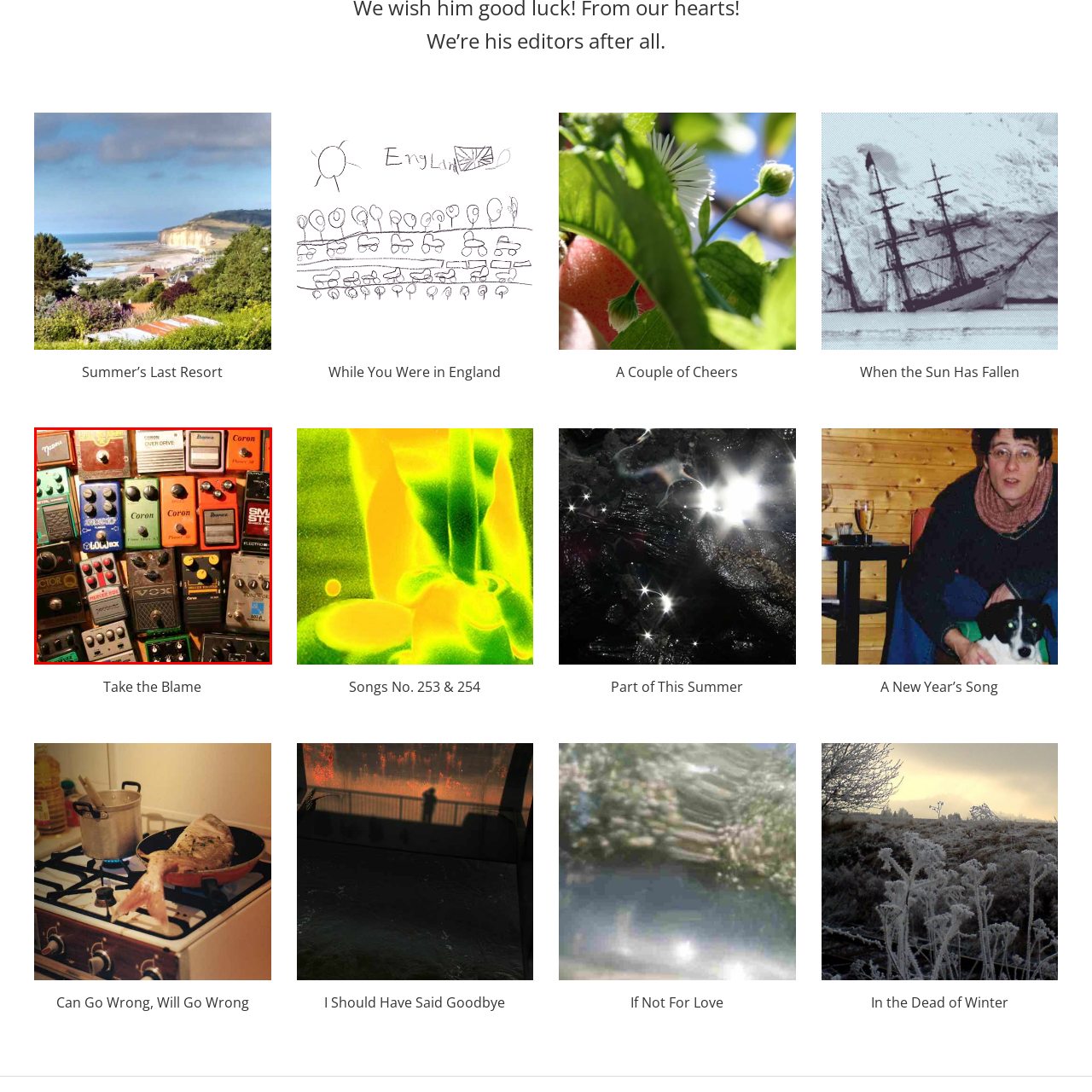Elaborate on the details of the image that is highlighted by the red boundary.

The image showcases an impressive collection of guitar effects pedals, artfully arranged in a vibrant kaleidoscope of colors and designs. Each pedal is unique, with various knobs and switches indicating their specific functions, such as distortion, overdrive, and modulation. Prominent brands like Boss, Vox, and Coron's offerings are displayed among others, providing a glimpse into the world of music production and sound manipulation. This visually captivating assembly not only reflects the creativity and technicality of sound engineering but also hints at the rich history and evolution of guitar music. Perfect for musicians and enthusiasts alike, this array serves as both inspiration and a testament to the passion behind crafting the perfect sound.